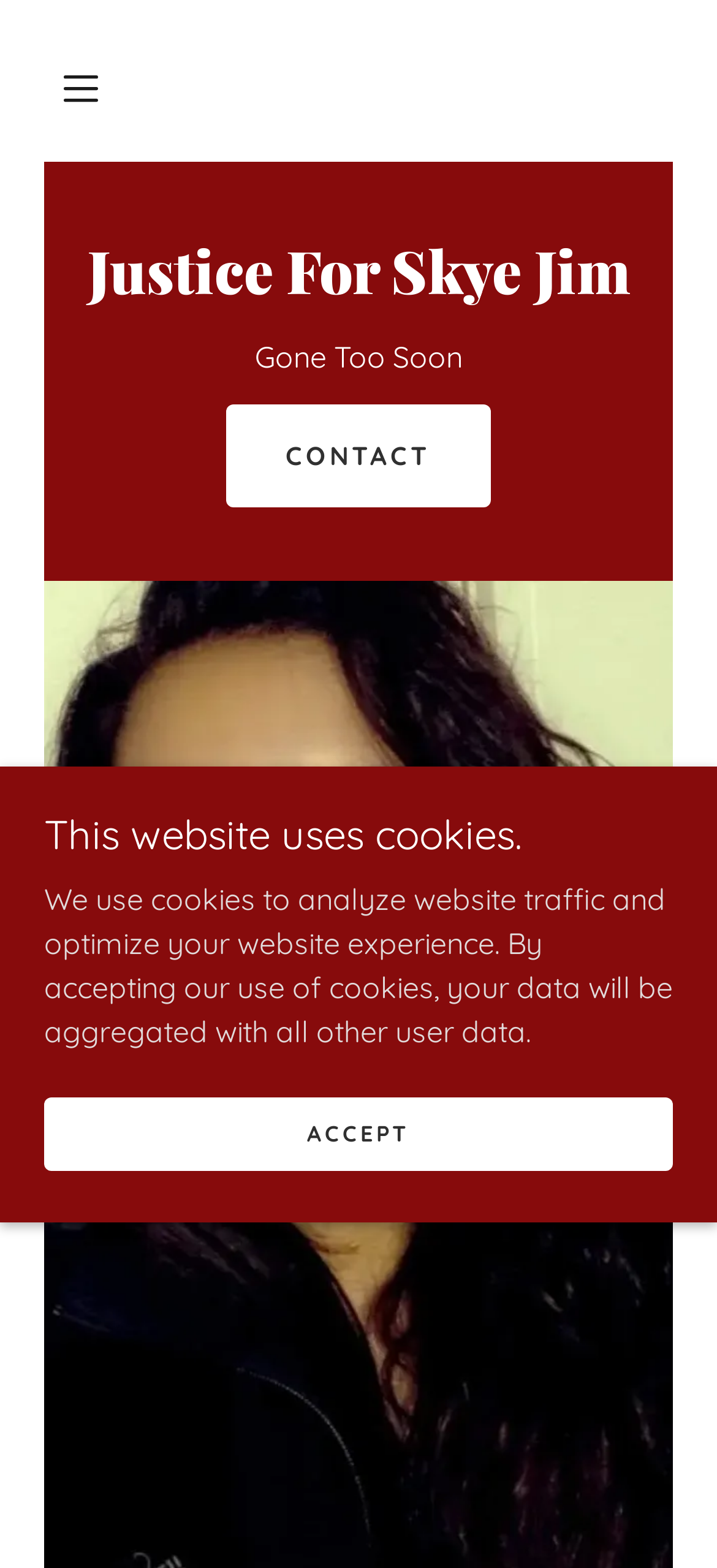What is the name of the person mentioned on the website?
From the details in the image, answer the question comprehensively.

Based on the webpage, the name 'Justice For Skye Jim' is mentioned as the title of the webpage, and also as a link on the webpage. This suggests that the website is related to a person named Skye Jim.